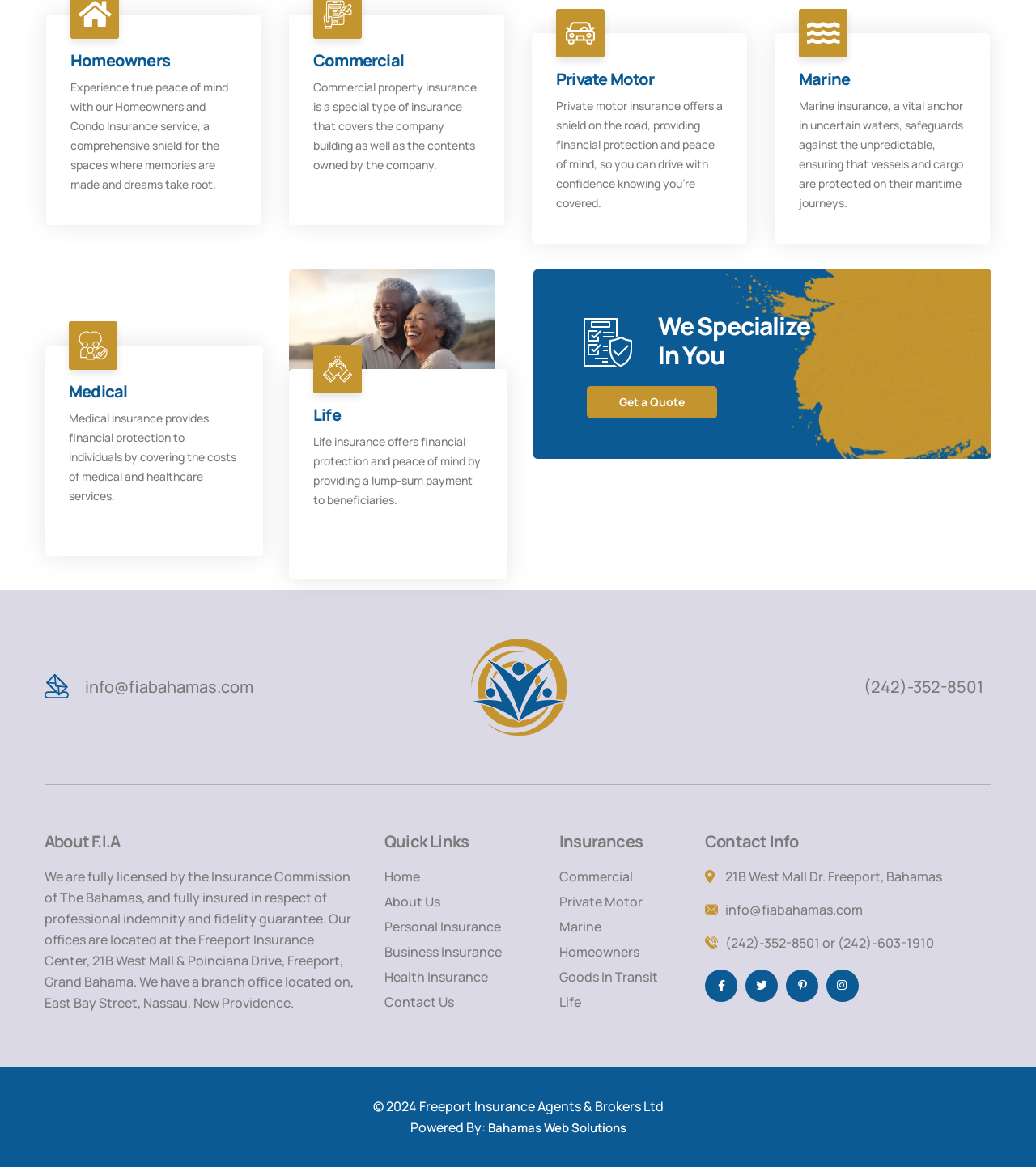Please specify the bounding box coordinates of the region to click in order to perform the following instruction: "Click on Homeowners".

[0.068, 0.043, 0.164, 0.061]